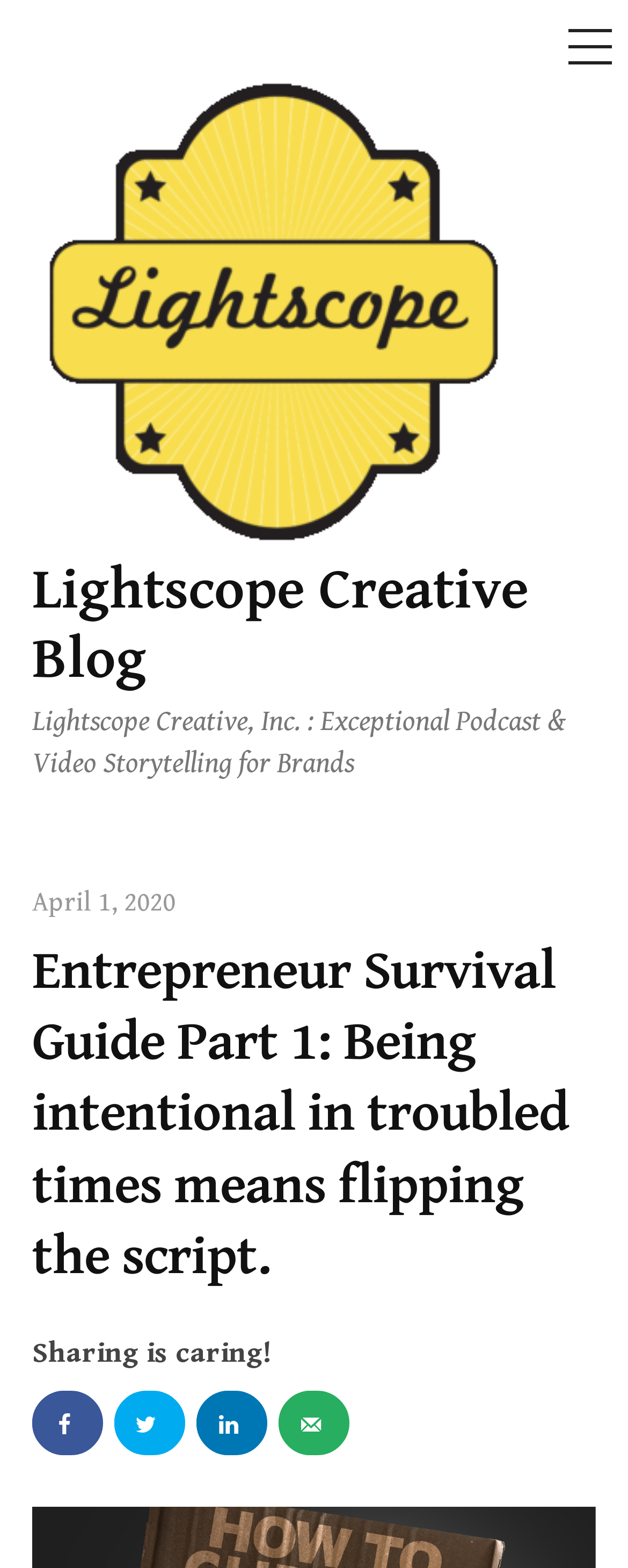Determine the bounding box coordinates for the clickable element required to fulfill the instruction: "Click the 'MENU' button". Provide the coordinates as four float numbers between 0 and 1, i.e., [left, top, right, bottom].

[0.878, 0.0, 1.0, 0.062]